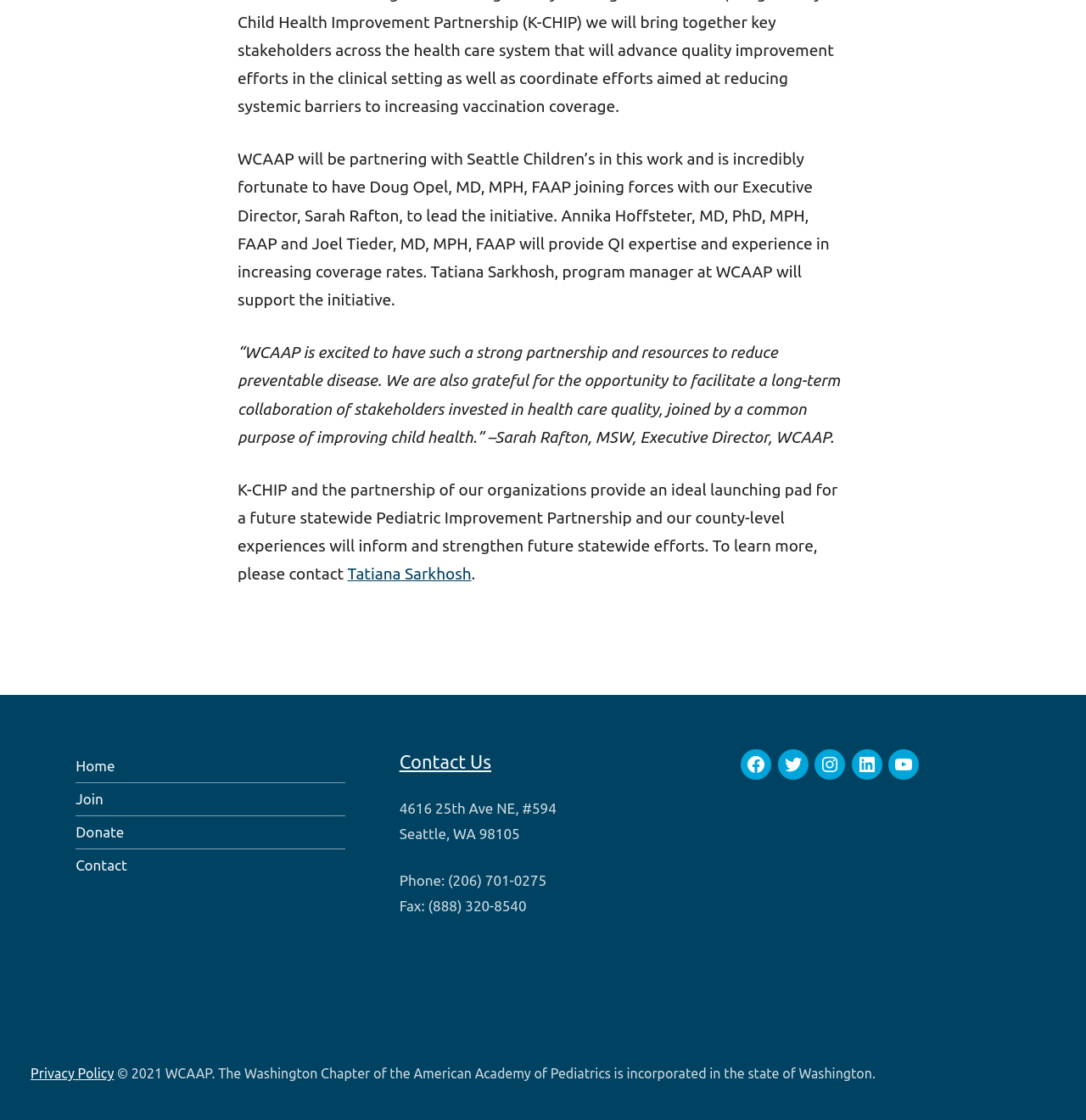Determine the bounding box coordinates of the area to click in order to meet this instruction: "View the 'Contact Us' page".

[0.368, 0.671, 0.452, 0.69]